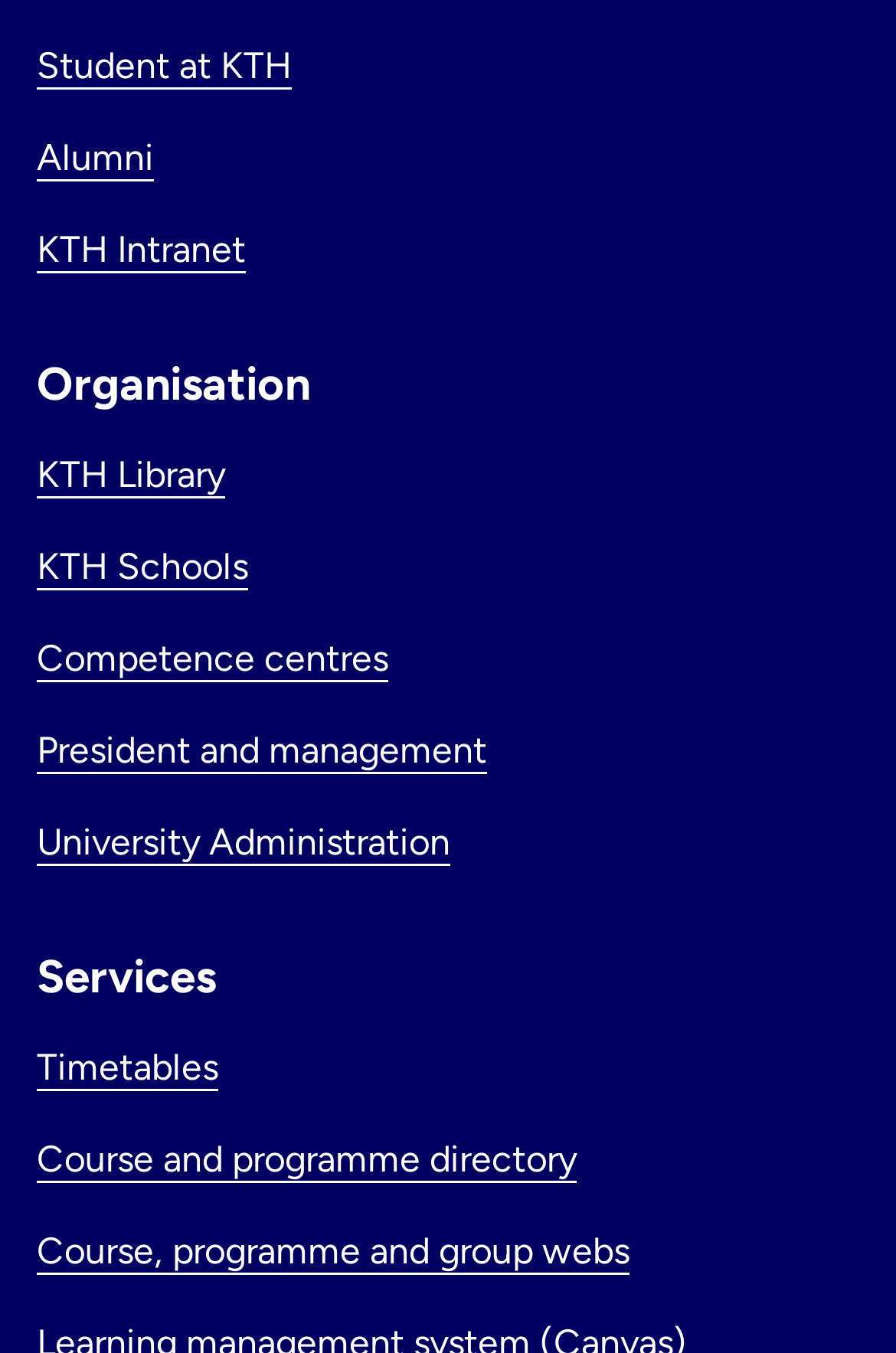Please find the bounding box coordinates of the element that you should click to achieve the following instruction: "Explore course and programme directory". The coordinates should be presented as four float numbers between 0 and 1: [left, top, right, bottom].

[0.041, 0.84, 0.644, 0.873]